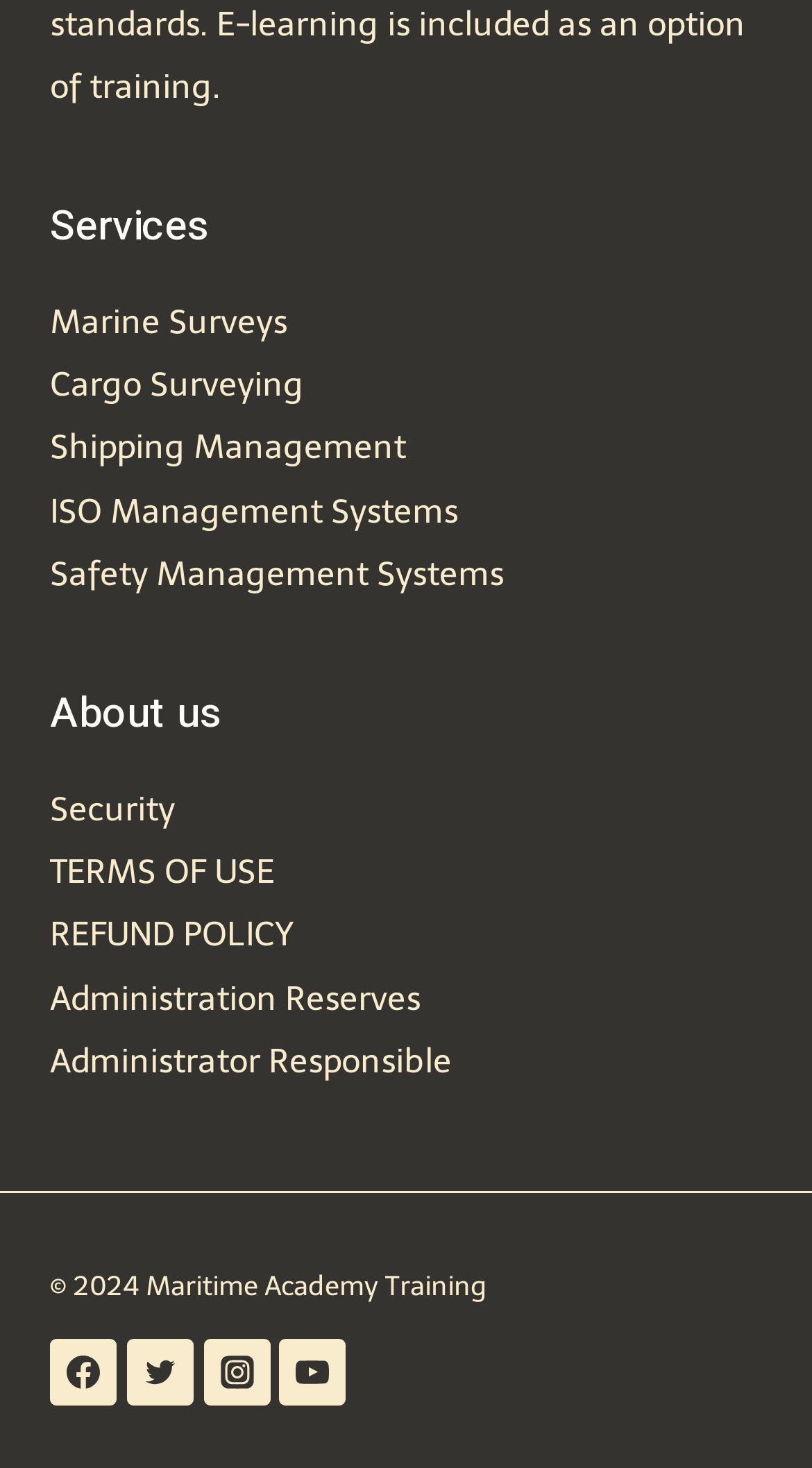What is the purpose of the 'About us' section?
Answer with a single word or phrase by referring to the visual content.

To provide information about the company